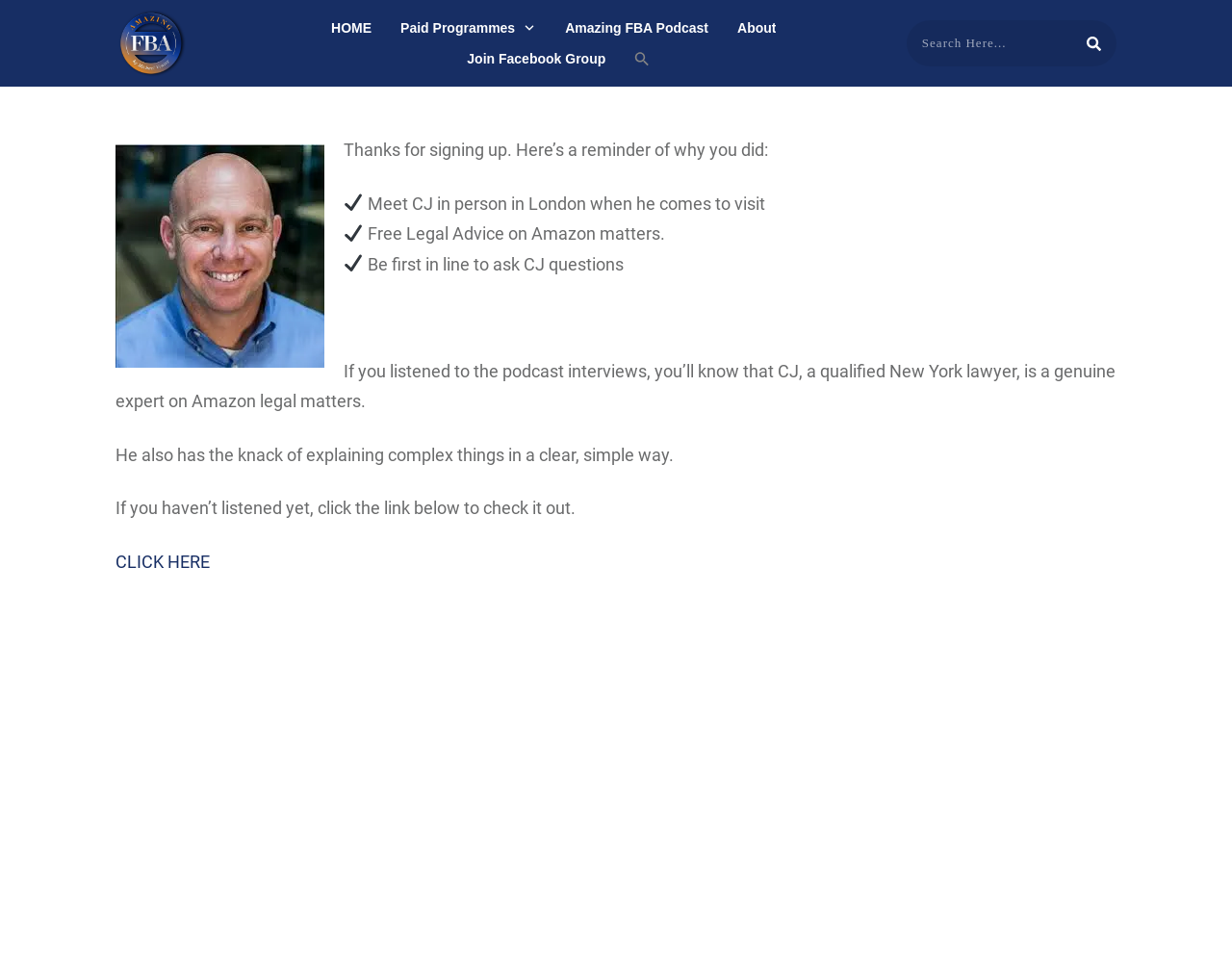Determine the bounding box of the UI component based on this description: "Join Facebook Group". The bounding box coordinates should be four float values between 0 and 1, i.e., [left, top, right, bottom].

[0.379, 0.046, 0.492, 0.074]